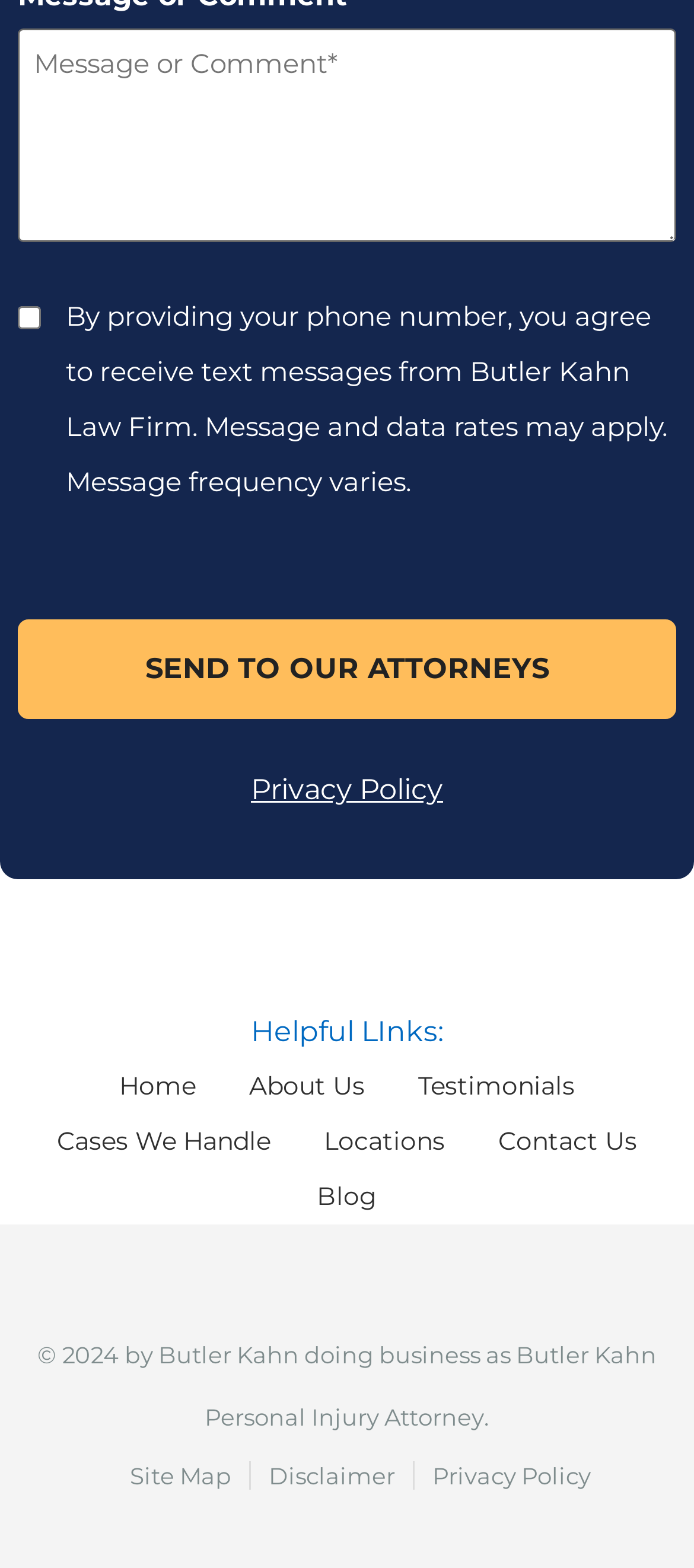Carefully examine the image and provide an in-depth answer to the question: How many links are there in the 'Helpful Links:' section?

The 'Helpful Links:' section contains links to 'Home', 'About Us', 'Testimonials', 'Cases We Handle', 'Locations', 'Contact Us', and 'Blog', totaling 7 links.